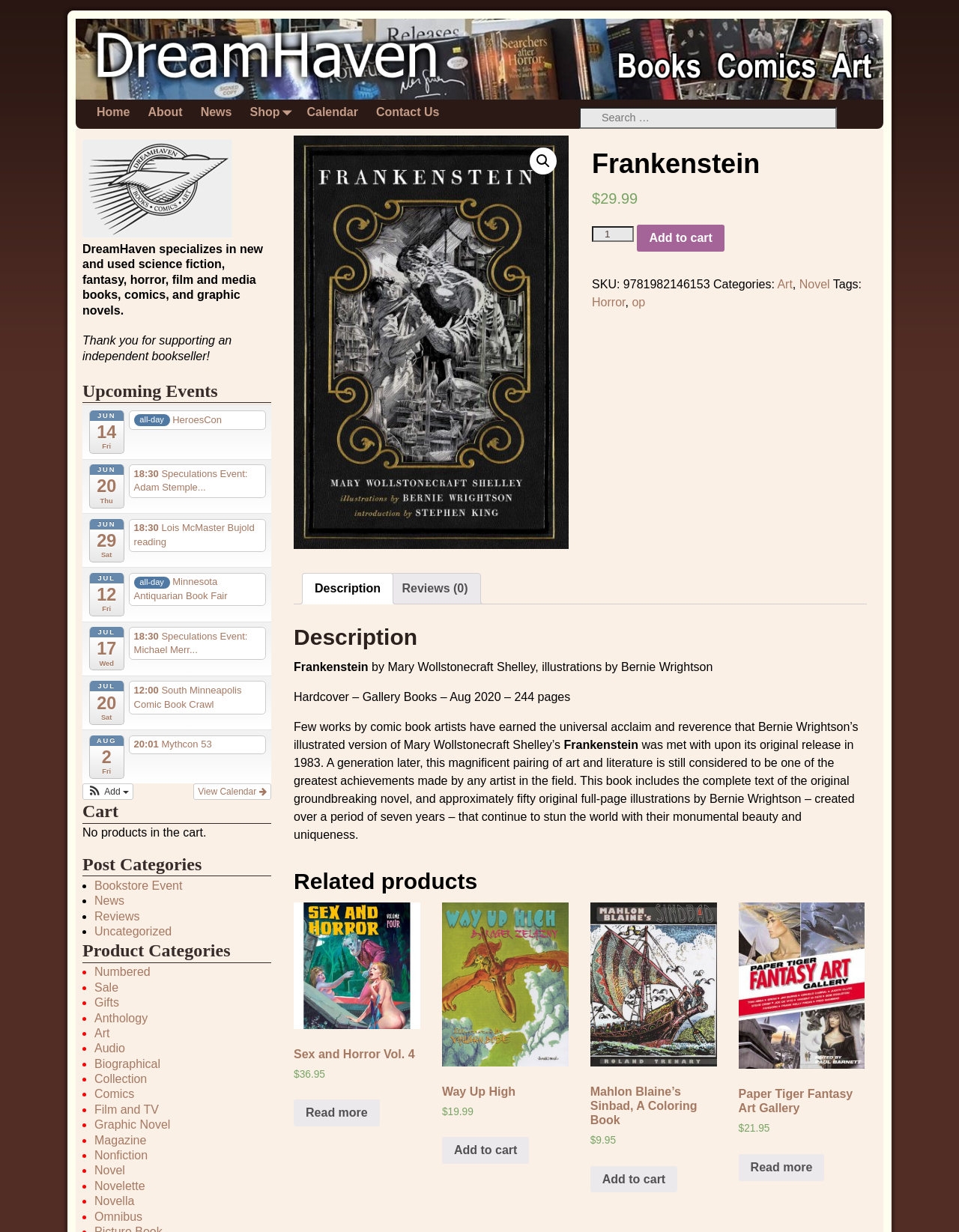Give a detailed explanation of the elements present on the webpage.

The webpage is about a book titled "Frankenstein" by Mary Wollstonecraft Shelley, illustrated by Bernie Wrightson. At the top of the page, there is a search bar and a navigation menu with links to "Home", "About", "News", "Shop", "Calendar", and "Contact Us". Below the navigation menu, there is a large image of the book cover.

The main content of the page is divided into two sections. The left section displays the book's details, including its title, author, illustrator, price, and a brief description. There is also a "Add to cart" button and a dropdown menu to select the quantity. Below the book details, there are links to related products, including "Sex and Horror Vol. 4", "Way Up High", and "Mahlon Blaine's Sinbad, A Coloring Book", each with its own image, title, and price.

The right section of the page displays a tabbed panel with two tabs: "Description" and "Reviews (0)". The "Description" tab is selected by default and displays a detailed description of the book, including its publication details and a brief summary. Below the description, there is a section titled "Related products" that lists four related books with their titles, prices, and images.

At the bottom of the page, there is a section titled "Upcoming Events" that lists several events, including book readings and comic book conventions, with their dates, times, and locations. There is also a link to view the calendar.

Throughout the page, there are several images, including the book cover, related product images, and a logo image at the top of the page. The overall layout is organized and easy to navigate, with clear headings and concise text.